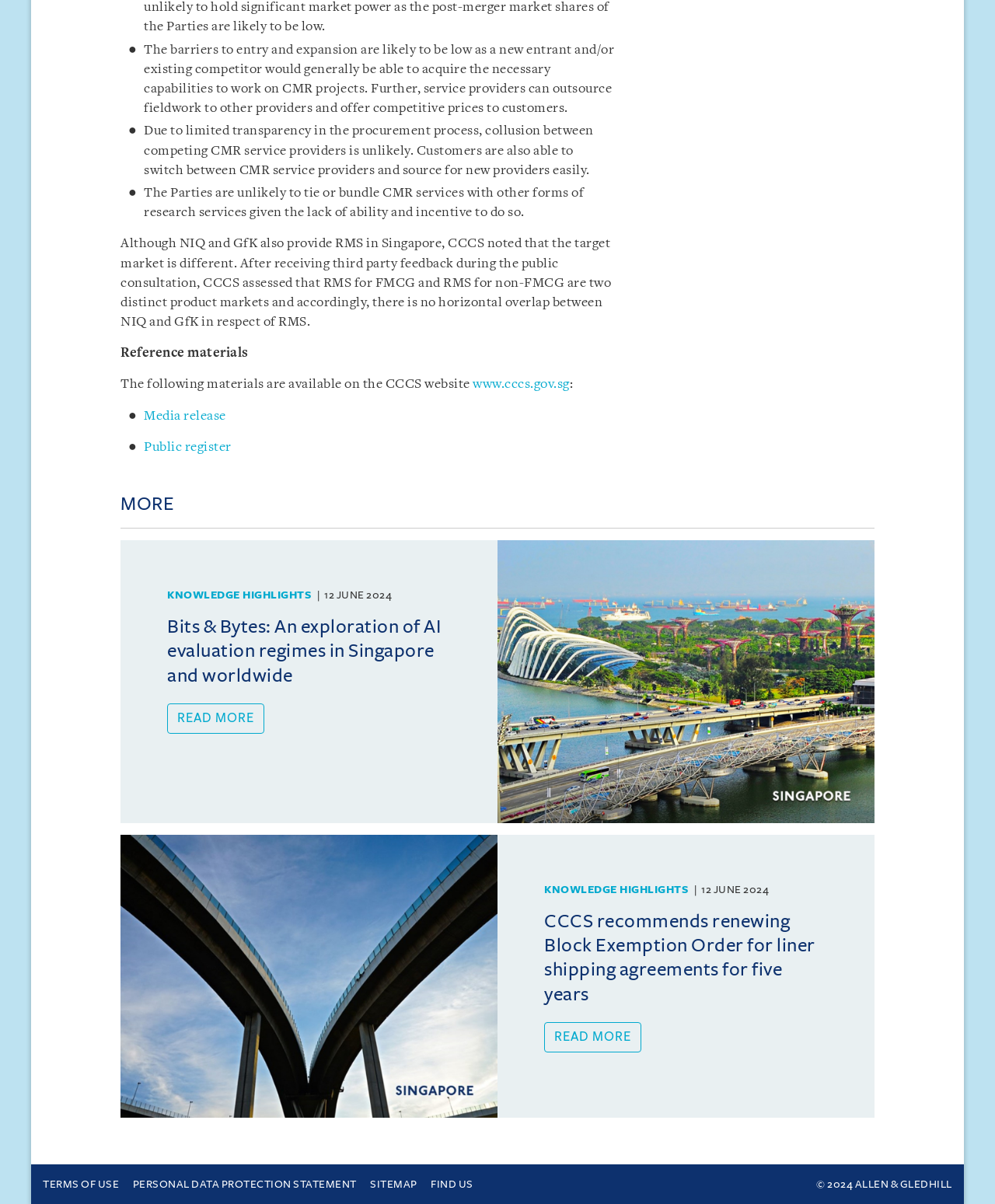Given the element description: "Knowledge Highlights", predict the bounding box coordinates of this UI element. The coordinates must be four float numbers between 0 and 1, given as [left, top, right, bottom].

[0.168, 0.489, 0.312, 0.499]